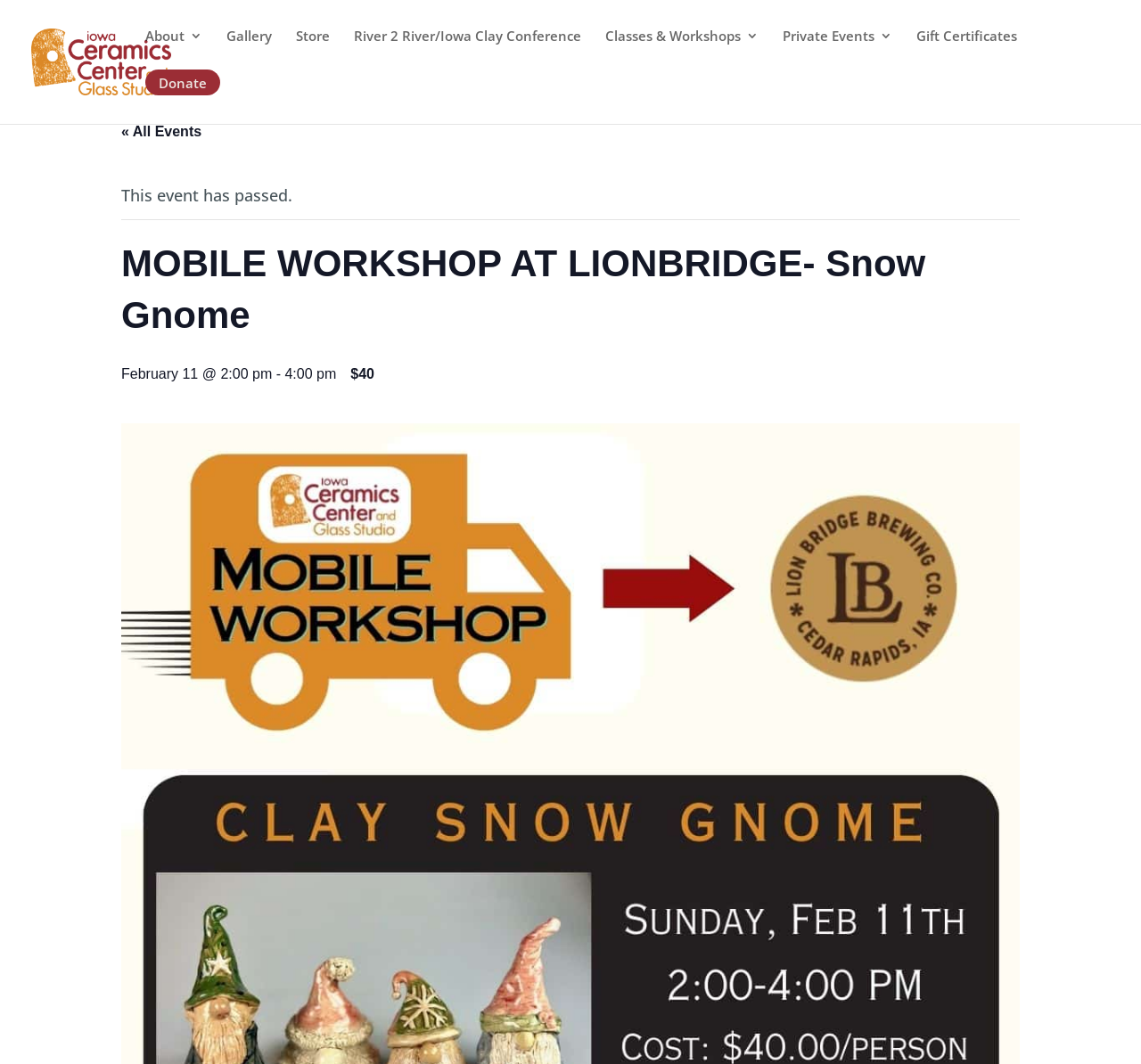Use a single word or phrase to answer the question: 
What is the date of the mobile workshop?

February 11